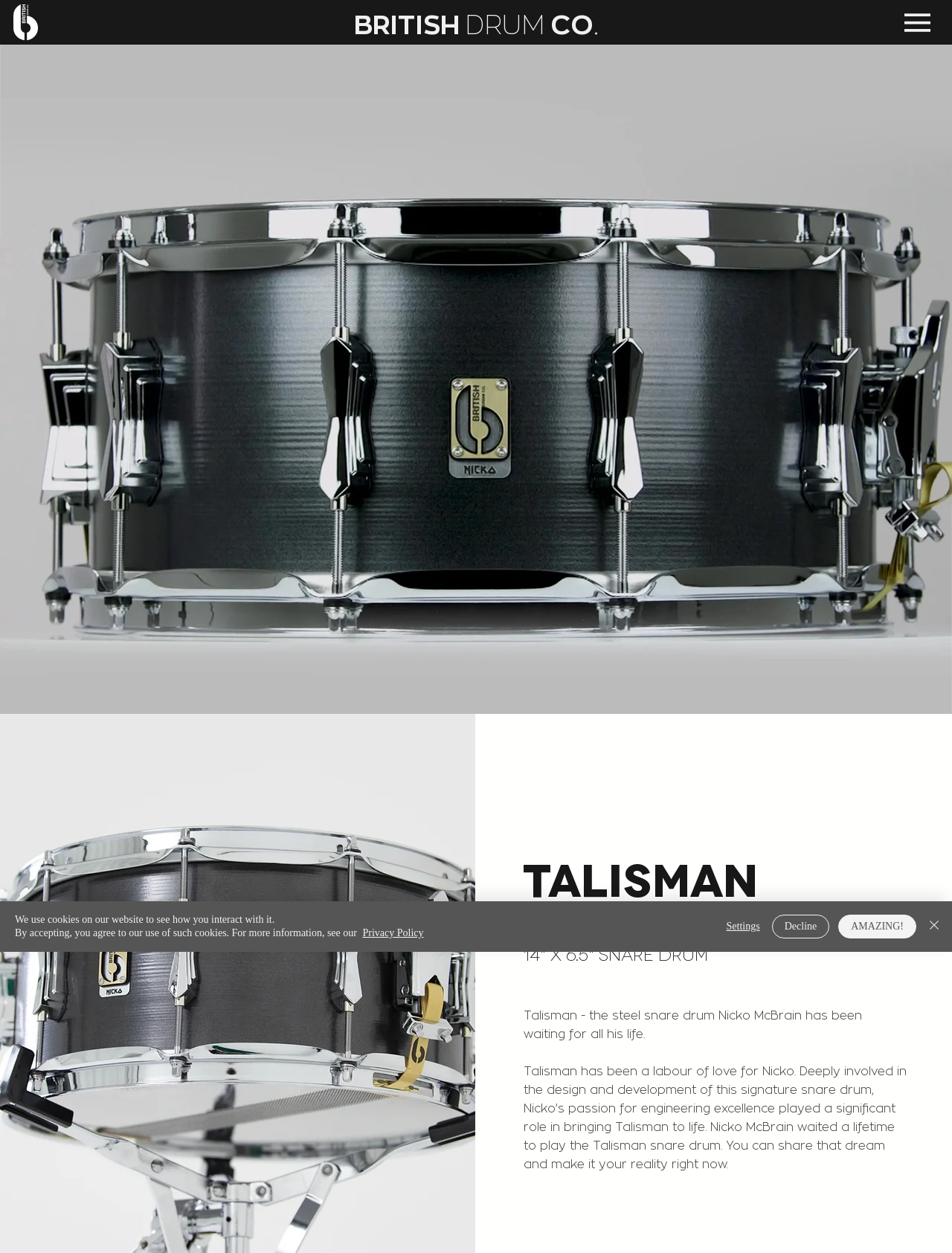Give an in-depth explanation of the webpage layout and content.

This webpage is about a product called "Talisman", specifically a 2mm British Steel Shell snare drum. At the top right corner, there is a button with no text. On the top left, there is a link with no text. Below that, there is a heading that reads "BRITISH DRUM CO." with a link to the same text. 

Below the heading, there is a large button that says "Play video" which takes up the entire width of the page. 

On the right side of the page, there are three headings stacked on top of each other. The first heading reads "Talisman", the second heading reads "2mm British Steel Shell", and the third heading reads "14" x 6.5" Snare Drum". 

Below the headings, there are two blocks of text. The first block of text describes the Talisman snare drum, stating that it was a labor of love for Nicko McBrain, who was deeply involved in its design and development. The second block of text continues to describe the drum, stating that Nicko waited a lifetime to play it and that users can make it their reality.

At the bottom of the page, there is an alert box that informs users about the use of cookies on the website. The alert box contains a link to the "Privacy Policy" and three buttons: "AMAZING!", "Decline", and "Settings". There is also a "Close" button at the bottom right corner of the alert box, which contains an image of a close icon.